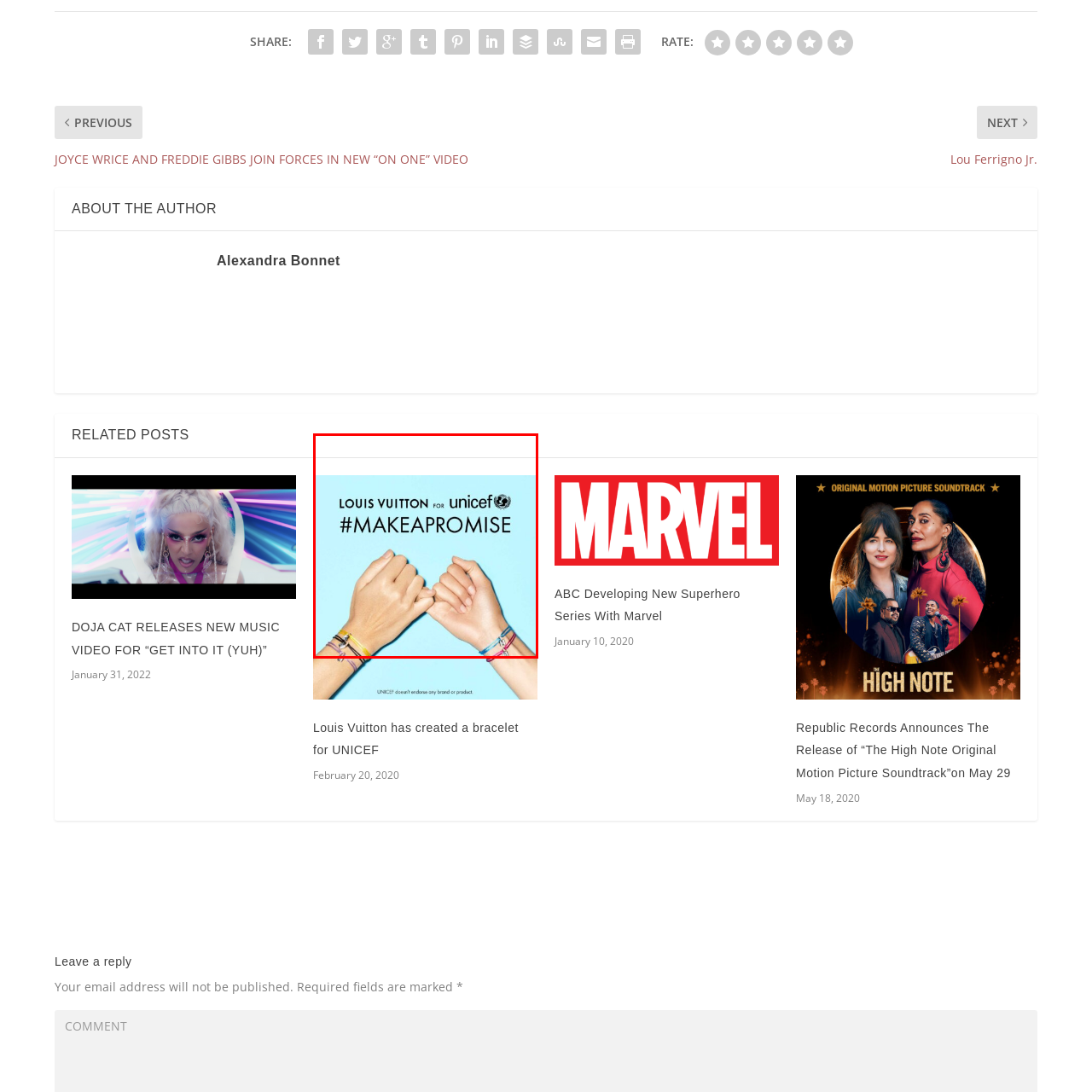Examine the picture highlighted with a red border, What is written above the hands? Please respond with a single word or phrase.

LOUIS VUITTON for unicef